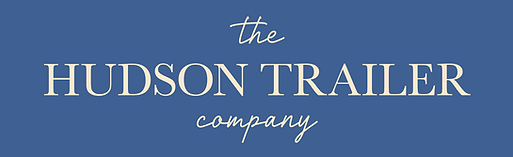Detail every visible element in the image extensively.

The image showcases the elegant logo of the Hudson Trailer Company, featuring the phrase "the HUDSON TRAILER company" in stylish typography. The words "HUDSON TRAILER" are prominently displayed in bold, capital letters, creating a strong visual impact. This text is set against a soothing blue background, enhancing its sophistication. The design reflects the company's focus on luxury custom food trucks and trailers, establishing a brand identity that is both modern and inviting. The logo communicates a sense of quality and craftsmanship, aligning with the culinary experiences that Hudson Trailer Company aims to provide through their products.